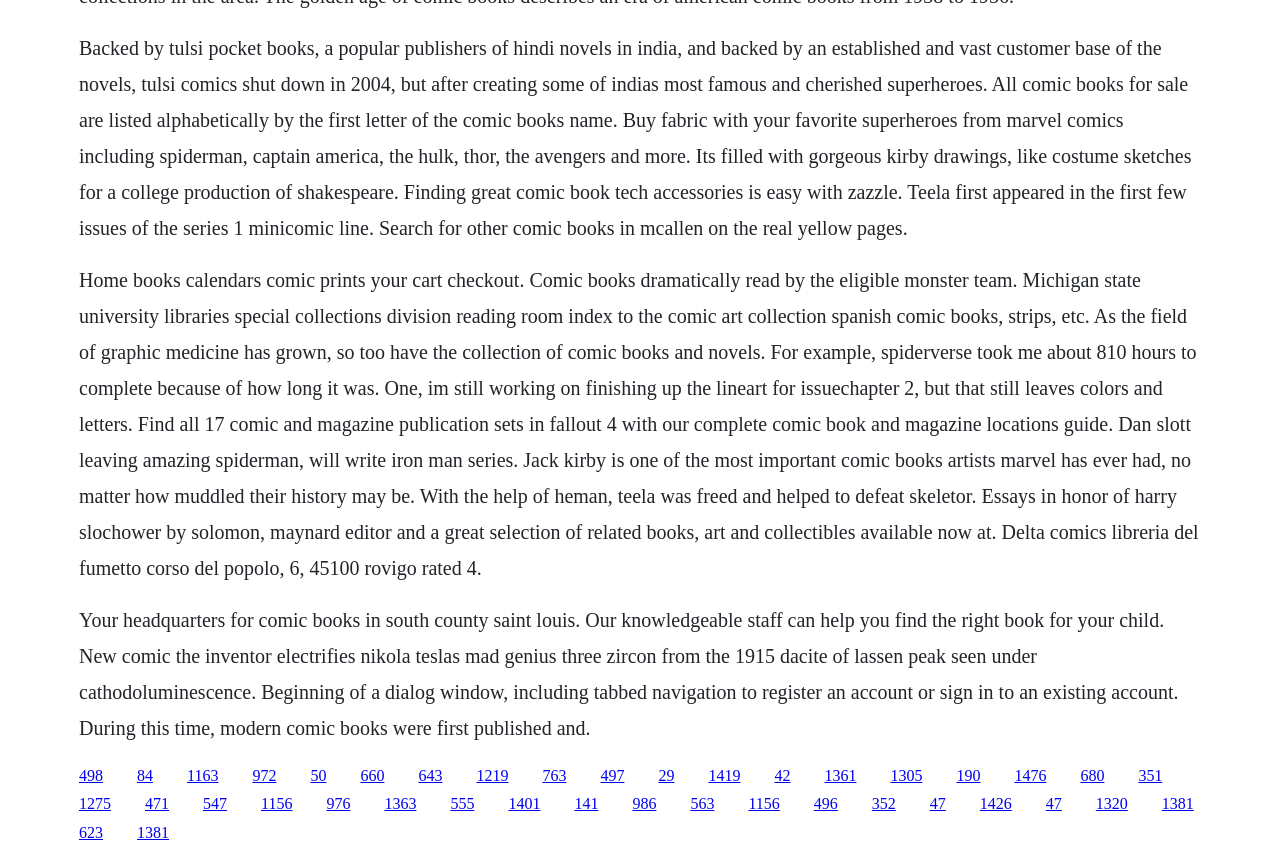Locate the bounding box of the UI element described by: "1361" in the given webpage screenshot.

[0.644, 0.896, 0.669, 0.915]